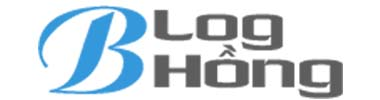Give a one-word or one-phrase response to the question: 
What is the focus of the blog?

Financial topics